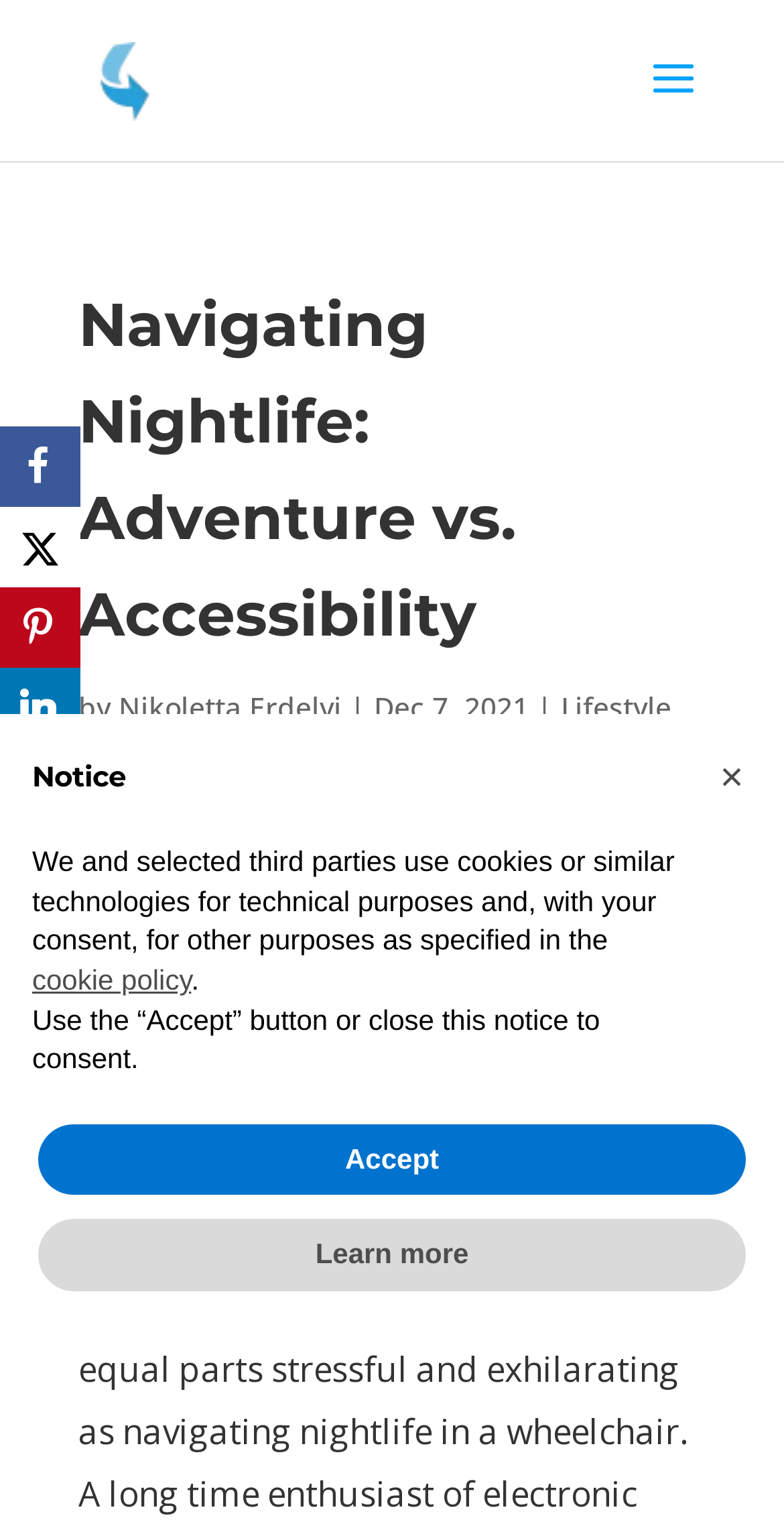Create an in-depth description of the webpage, covering main sections.

This webpage is about navigating nightlife culture, focusing on adventure and accessibility. At the top left, there is a logo of "AccessNow" with a link to the organization's website. Next to the logo, there is a heading that reads "Navigating Nightlife: Adventure vs. Accessibility". Below the heading, there is a byline that indicates the article is written by Nikoletta Erdelyi, dated December 7, 2021, and categorized under "Lifestyle".

On the top right, there are social media links to Facebook, Pinterest, LinkedIn, WhatsApp, and Email. Below these links, there is a large image that depicts people partying with confetti, taking up most of the top section of the page.

At the very top of the page, there is a notice dialog box that alerts users about the use of cookies and similar technologies. The notice has a close button at the top right and provides information about the cookie policy. There are two buttons at the bottom of the notice, "Learn more" and "Accept", which allow users to consent to the use of cookies.

Overall, the webpage appears to be an article or blog post that explores the importance of creating a safer and more inclusive nightlife culture, with a focus on accessibility.